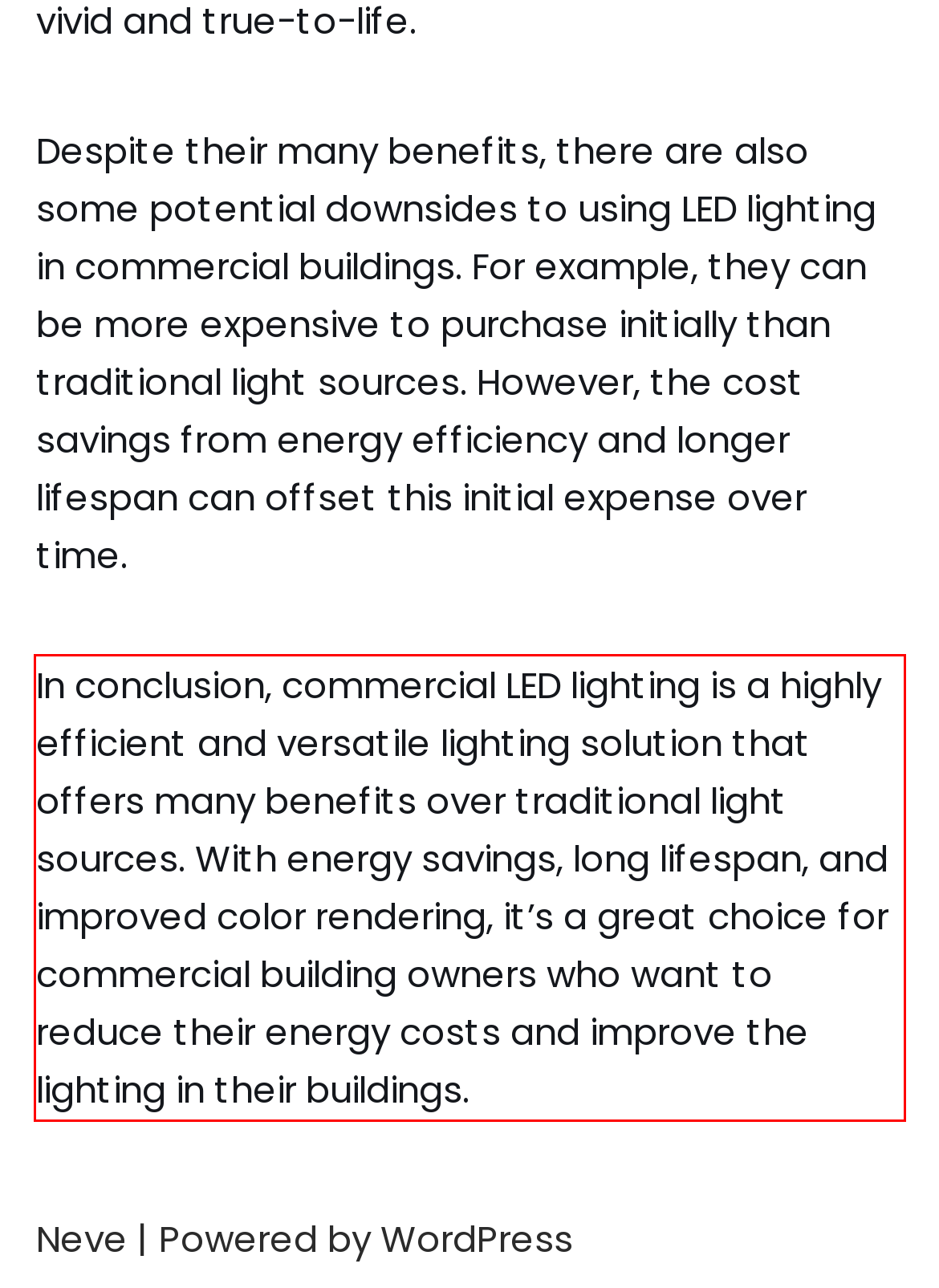Inspect the webpage screenshot that has a red bounding box and use OCR technology to read and display the text inside the red bounding box.

In conclusion, commercial LED lighting is a highly efficient and versatile lighting solution that offers many benefits over traditional light sources. With energy savings, long lifespan, and improved color rendering, it’s a great choice for commercial building owners who want to reduce their energy costs and improve the lighting in their buildings.